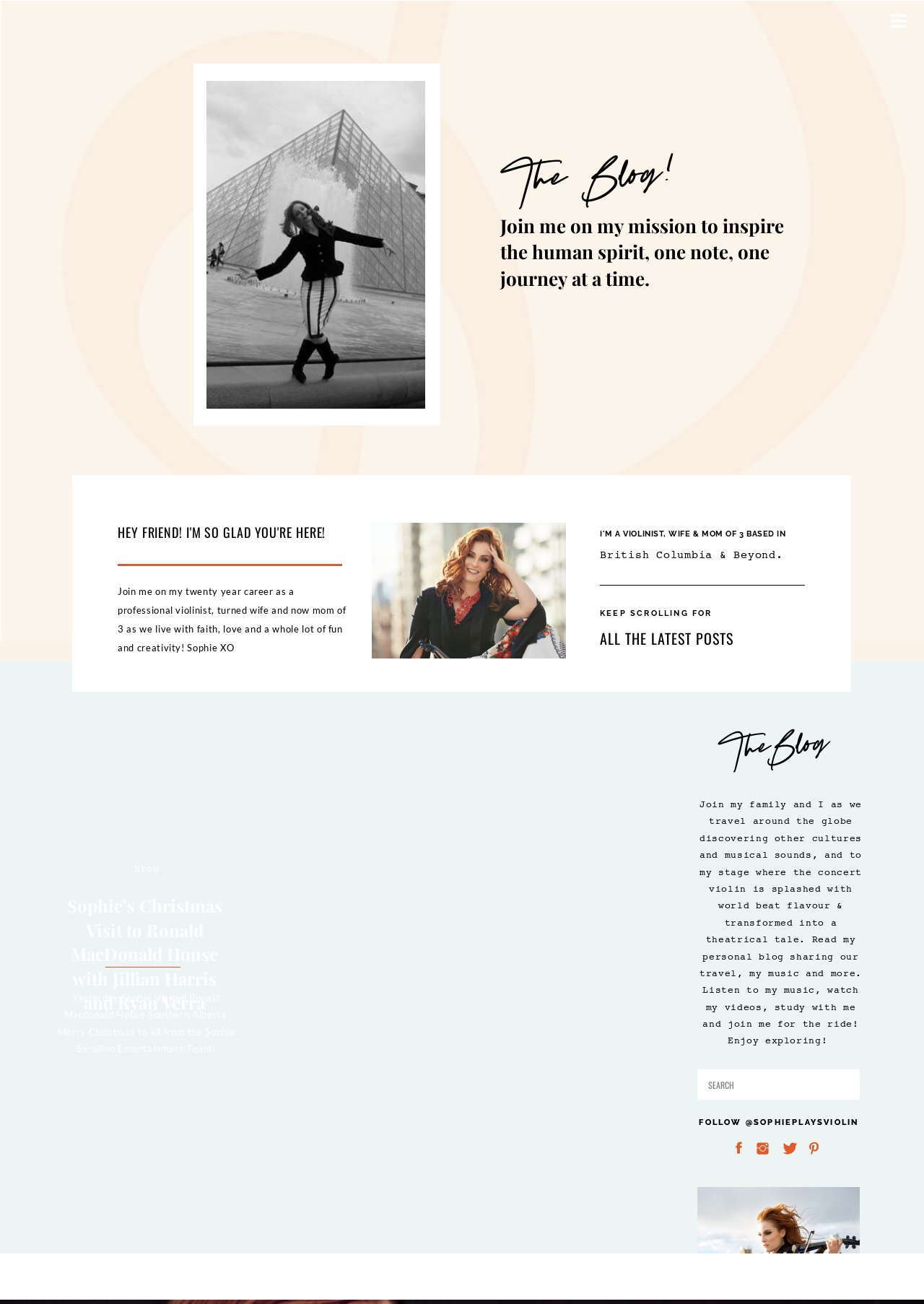How many children does the person have?
Your answer should be a single word or phrase derived from the screenshot.

3